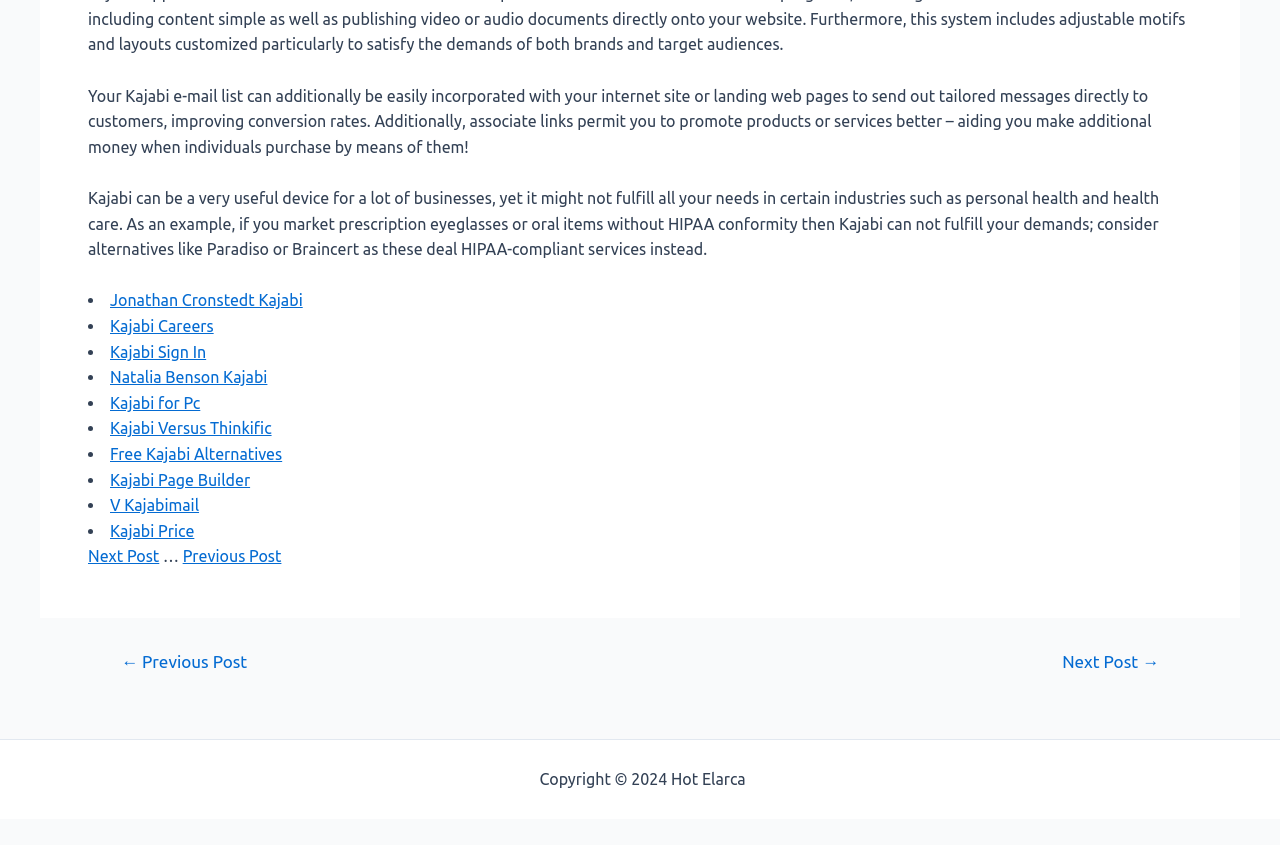Locate the UI element described by Sitemap and provide its bounding box coordinates. Use the format (top-left x, top-left y, bottom-right x, bottom-right y) with all values as floating point numbers between 0 and 1.

[0.585, 0.911, 0.632, 0.933]